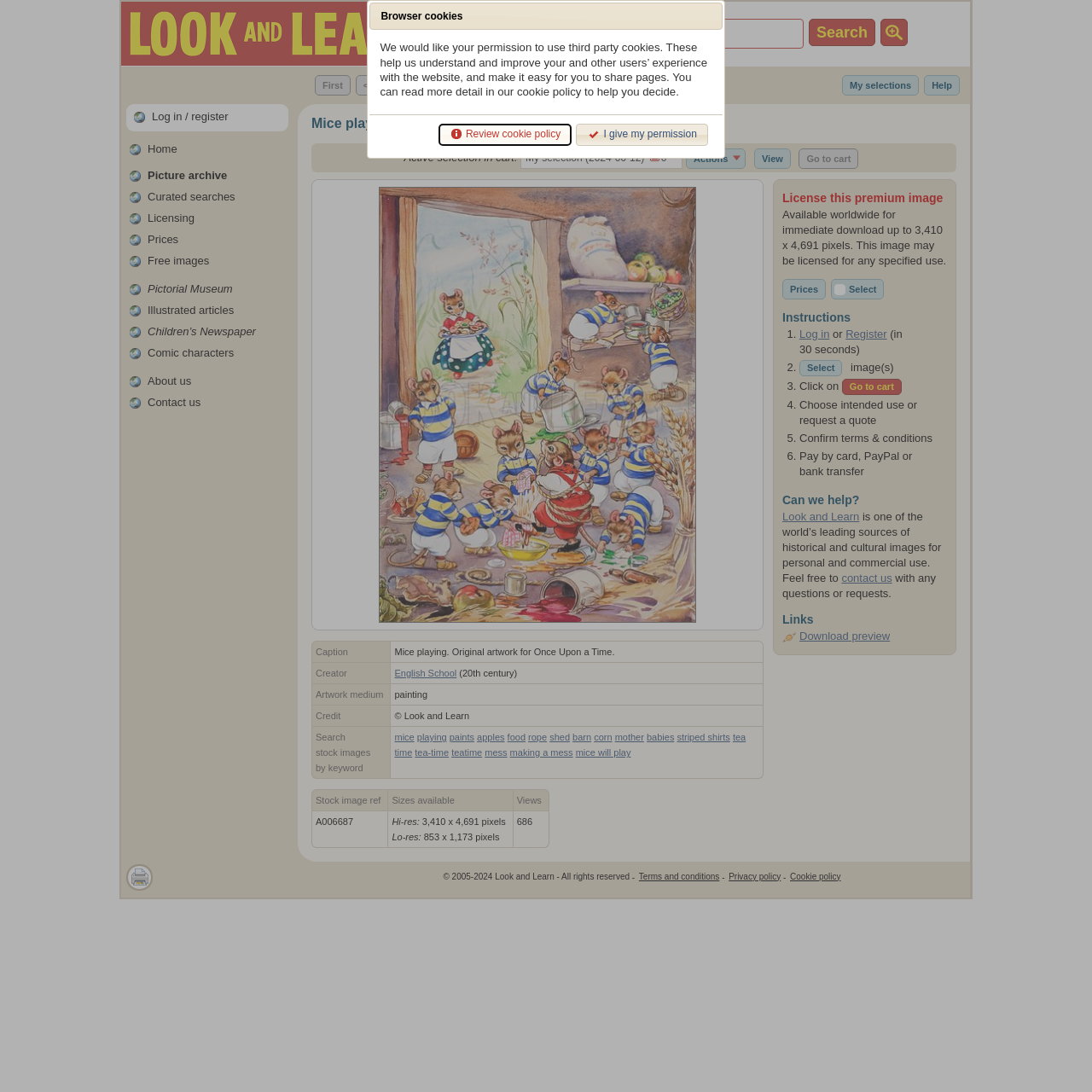What is the title of the image?
By examining the image, provide a one-word or phrase answer.

Mice playing